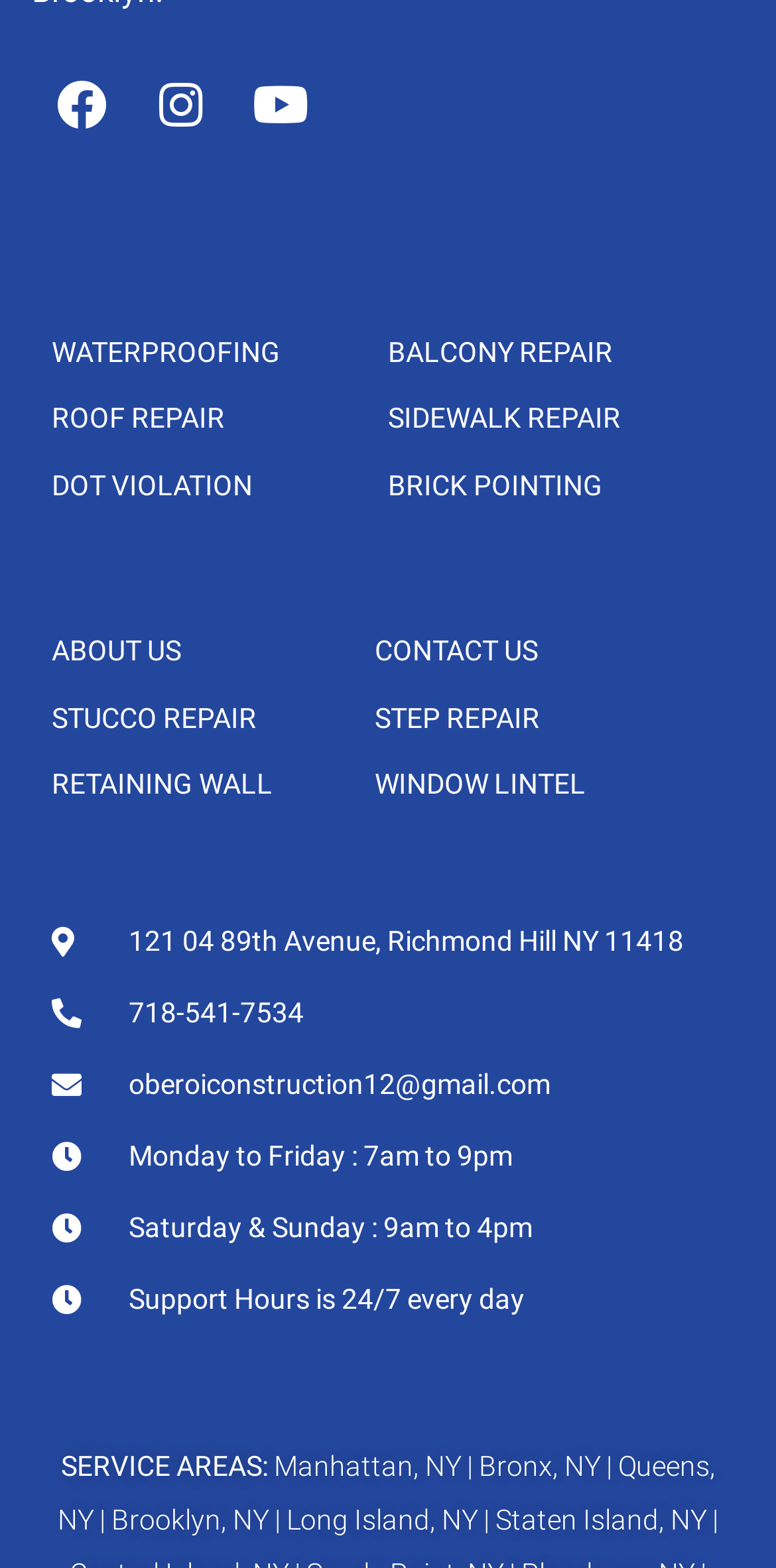Identify the bounding box coordinates of the clickable region required to complete the instruction: "Return from ‘EMF Detector’ to ‘EMF Protection Home Page’". The coordinates should be given as four float numbers within the range of 0 and 1, i.e., [left, top, right, bottom].

None